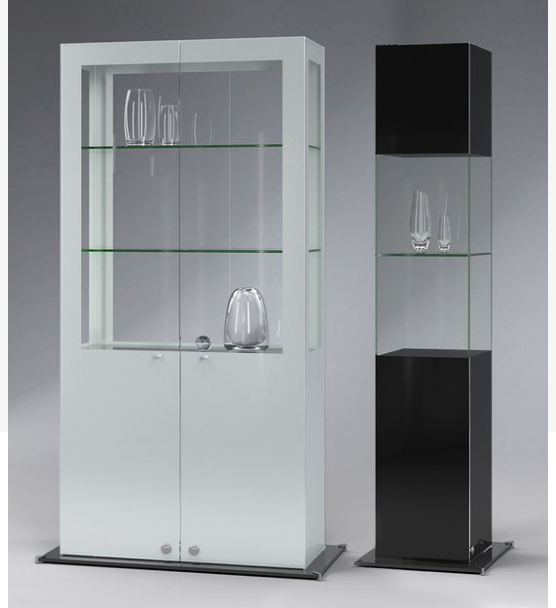Explain the details of the image comprehensively.

The image showcases two elegantly designed all-glass showcases from the SIGNUM series, emphasizing modern aesthetics and functionality. On the left, a tall white showcase features glass doors and multiple transparent shelves, perfectly illuminated to highlight the decorative items within, including a stylish vase and a round decorative object. The sleek design integrates seamlessly with any interior style, offering a sophisticated display solution. 

To the right stands a narrower black showcase, distinguished by its minimalist structure and open shelving, displaying delicate glass vases that exemplify refined artistry. Both units are crafted with high-quality materials, designed not only to protect valuable items but also to enhance their appearance through effective use of light and transparency. This ensemble represents the pinnacle of showcase design, blending practical display features with an outstanding aesthetic, created by designer Ute Bröker.